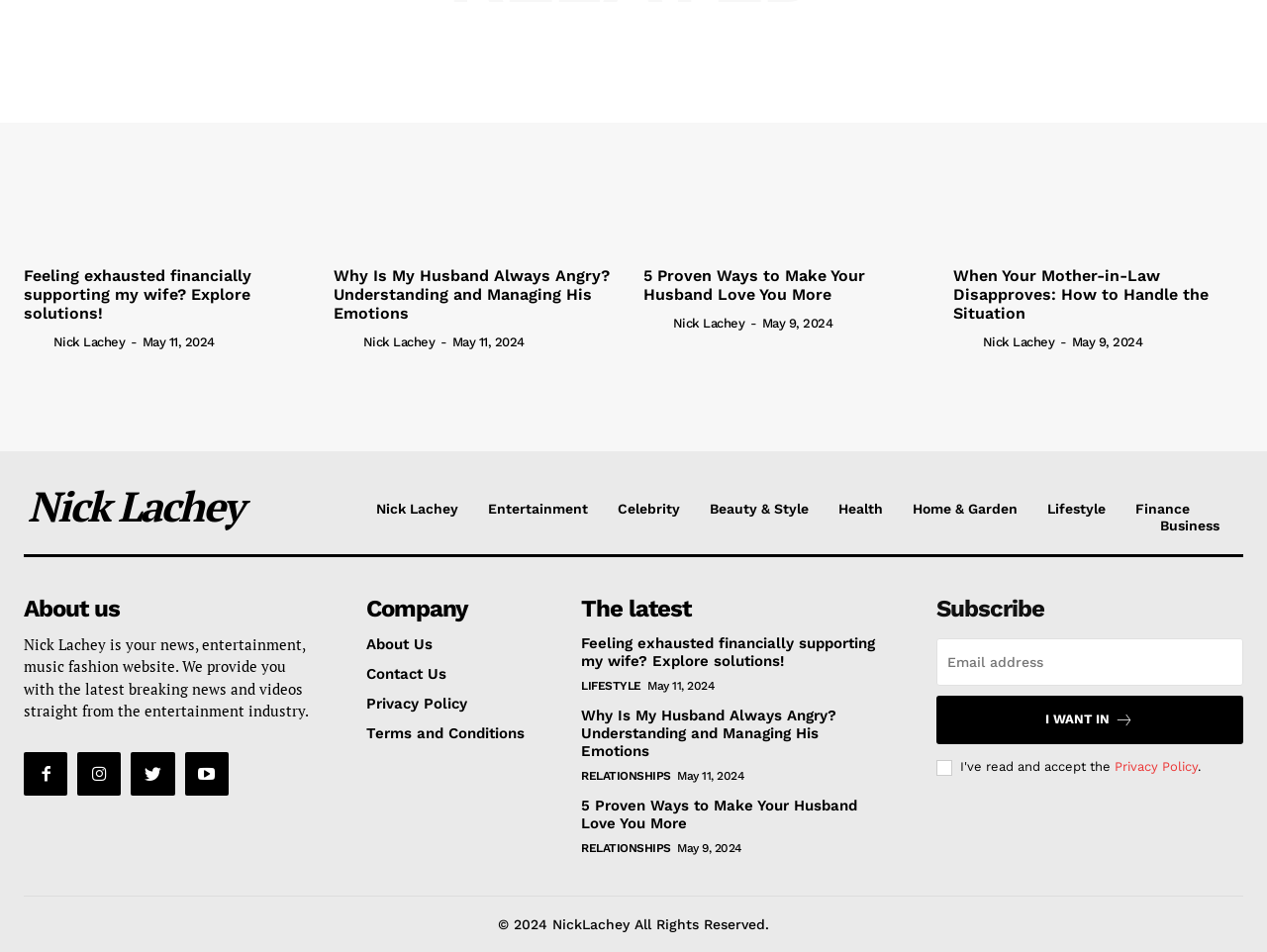Kindly provide the bounding box coordinates of the section you need to click on to fulfill the given instruction: "Click on the 'Nick Lachey' link".

[0.022, 0.505, 0.241, 0.558]